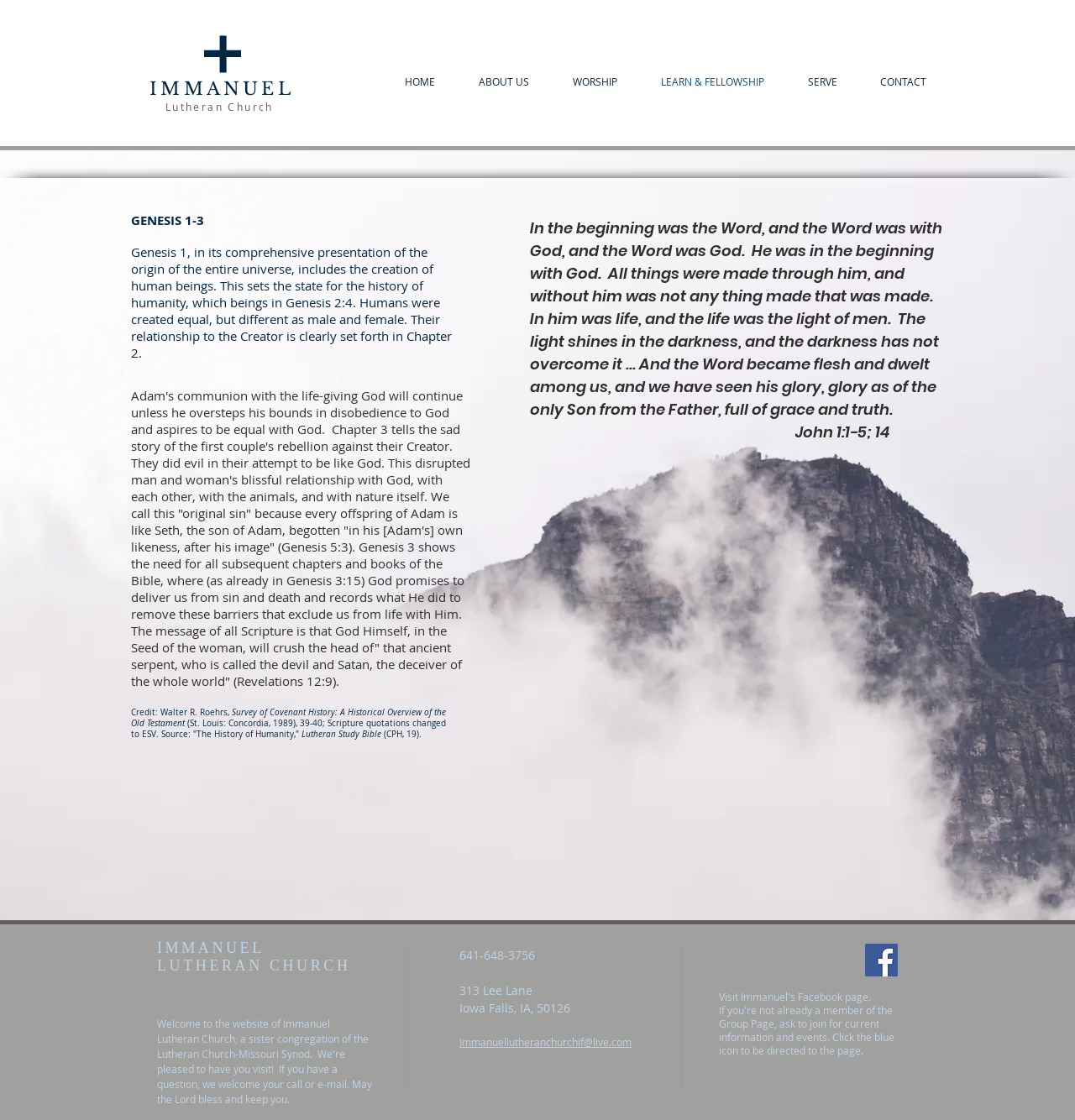Give a short answer using one word or phrase for the question:
What is the email address of the church?

Immanuellutheranchurchif@live.com